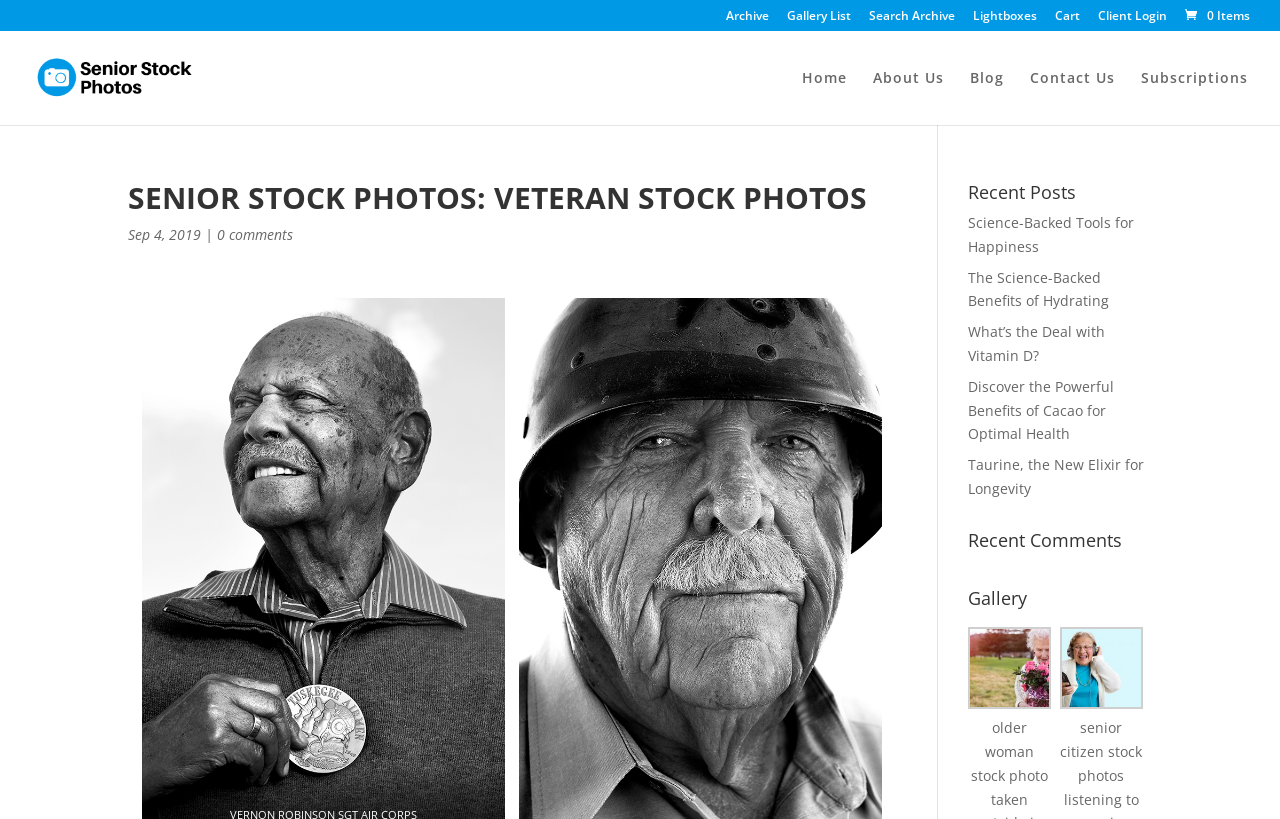Find the bounding box coordinates of the clickable area required to complete the following action: "Visit the gallery list".

[0.615, 0.012, 0.665, 0.038]